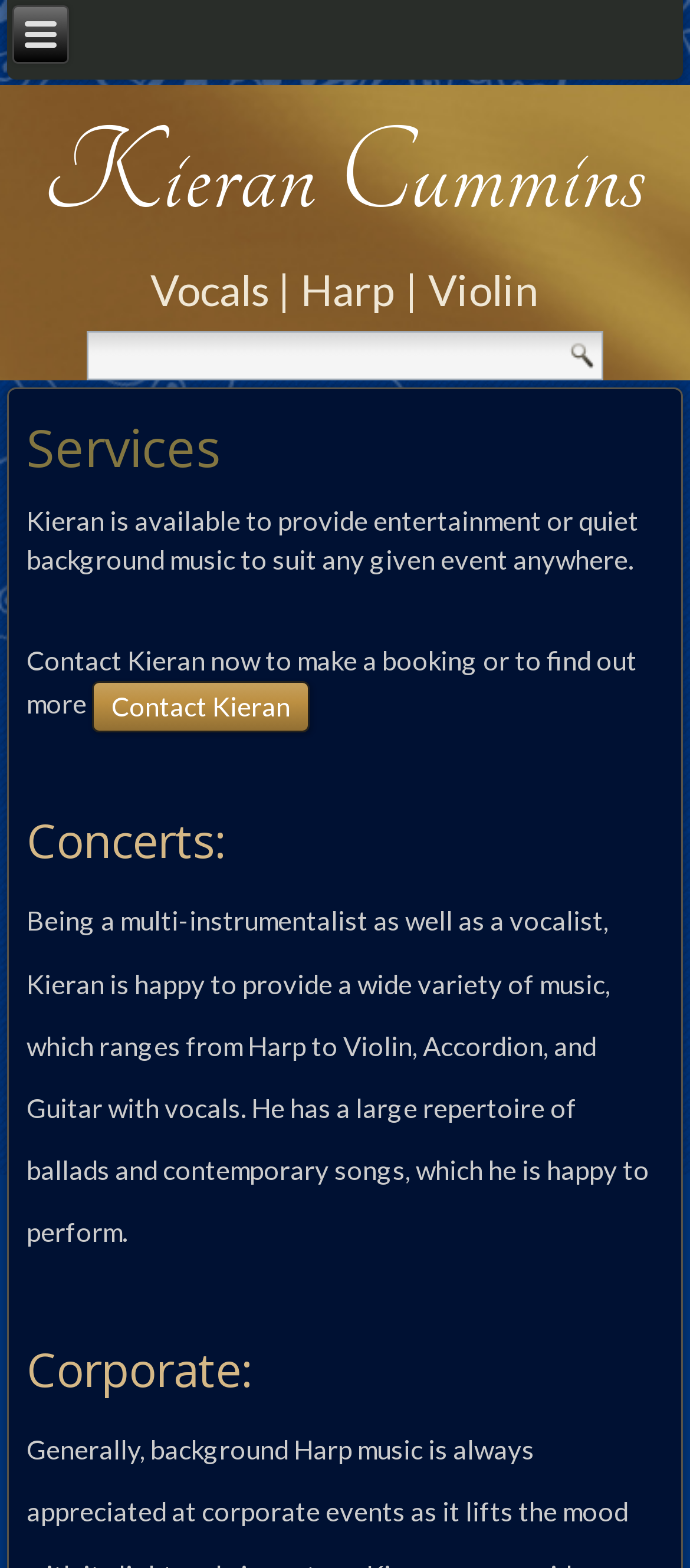Find the bounding box coordinates for the HTML element specified by: "Kieran Cummins".

[0.062, 0.071, 0.938, 0.153]